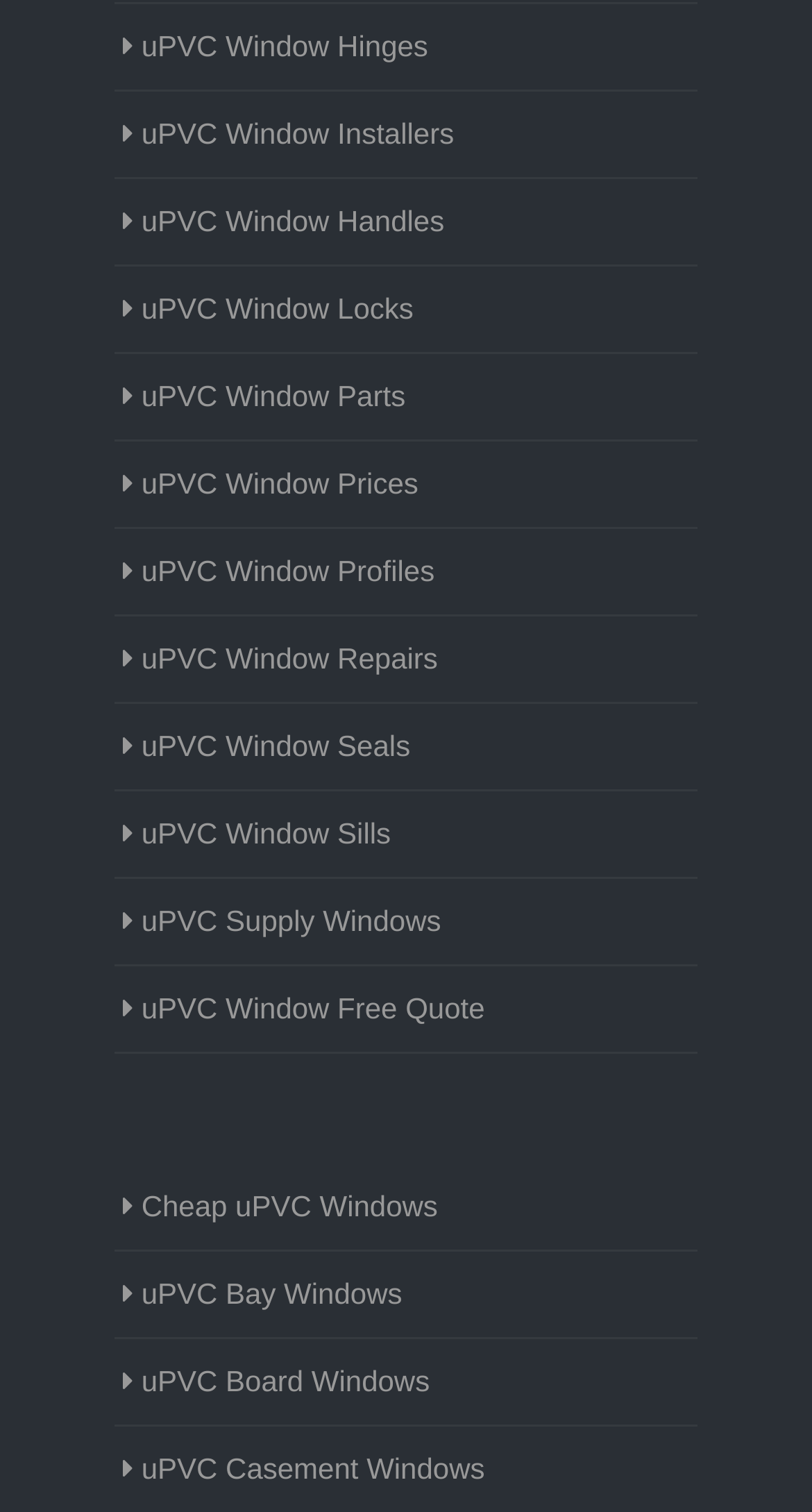Bounding box coordinates are specified in the format (top-left x, top-left y, bottom-right x, bottom-right y). All values are floating point numbers bounded between 0 and 1. Please provide the bounding box coordinate of the region this sentence describes: uPVC Window Parts

[0.151, 0.248, 0.507, 0.277]